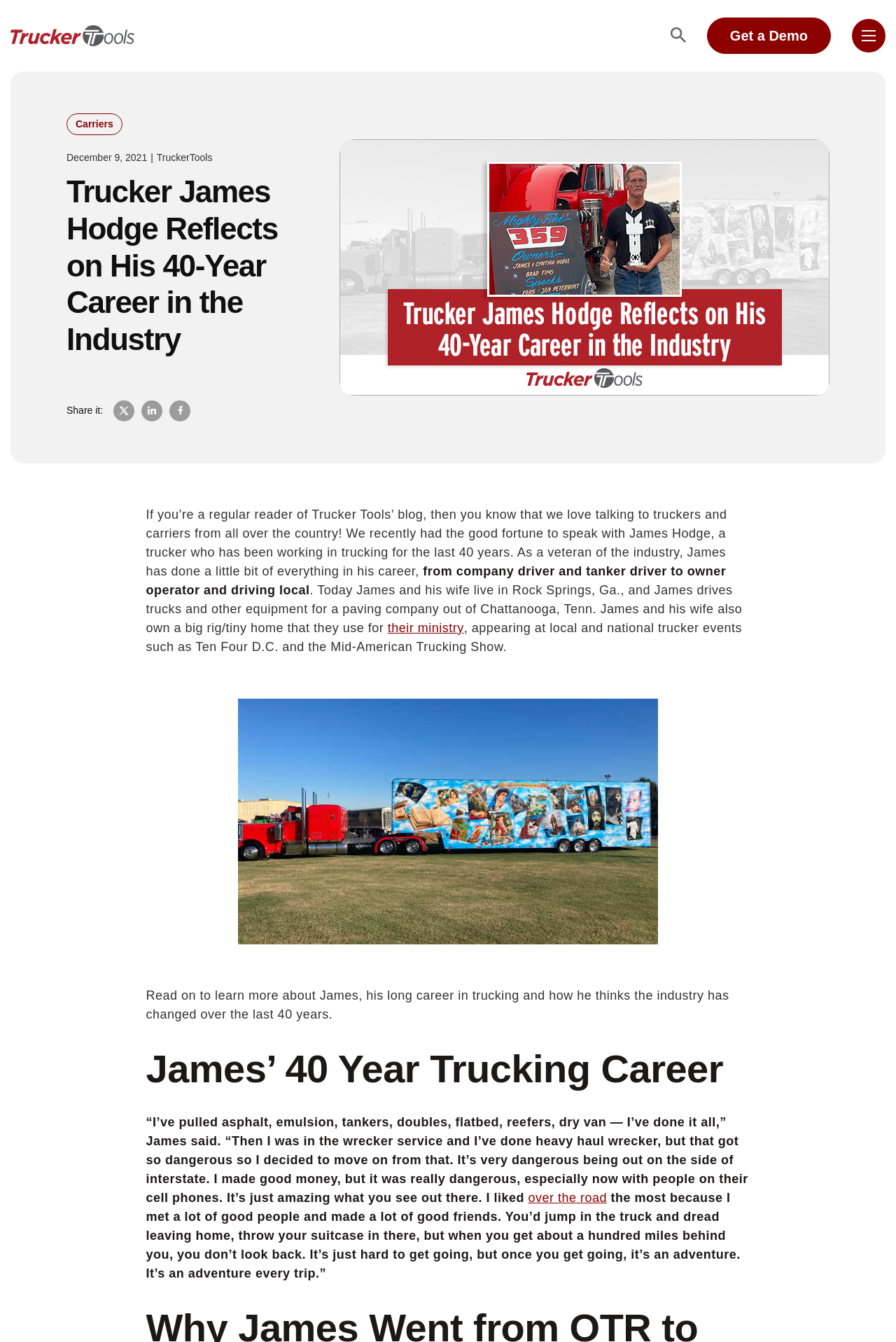Locate the UI element described as follows: "their ministry". Return the bounding box coordinates as four float numbers between 0 and 1 in the order [left, top, right, bottom].

[0.433, 0.463, 0.518, 0.473]